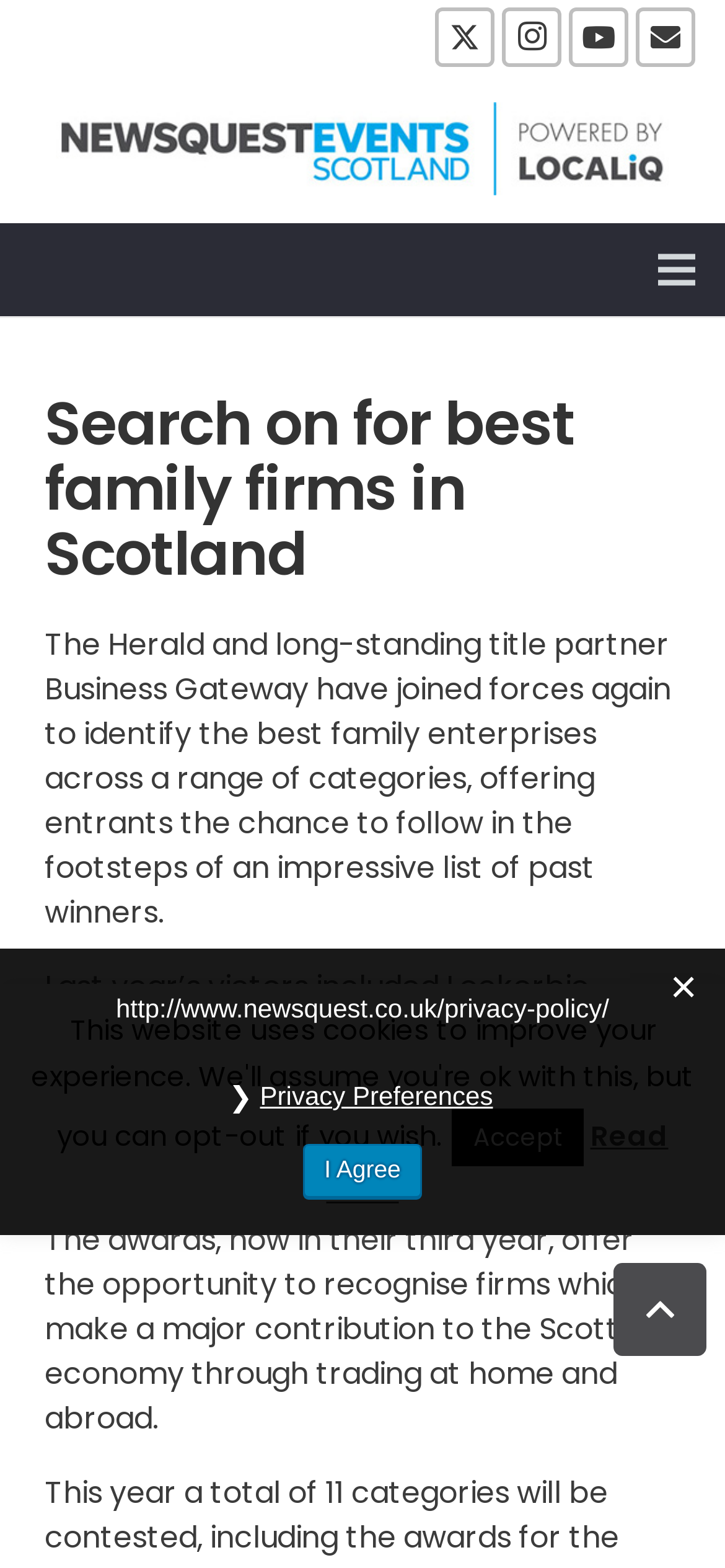Can you show the bounding box coordinates of the region to click on to complete the task described in the instruction: "Click on Twitter"?

[0.6, 0.005, 0.682, 0.043]